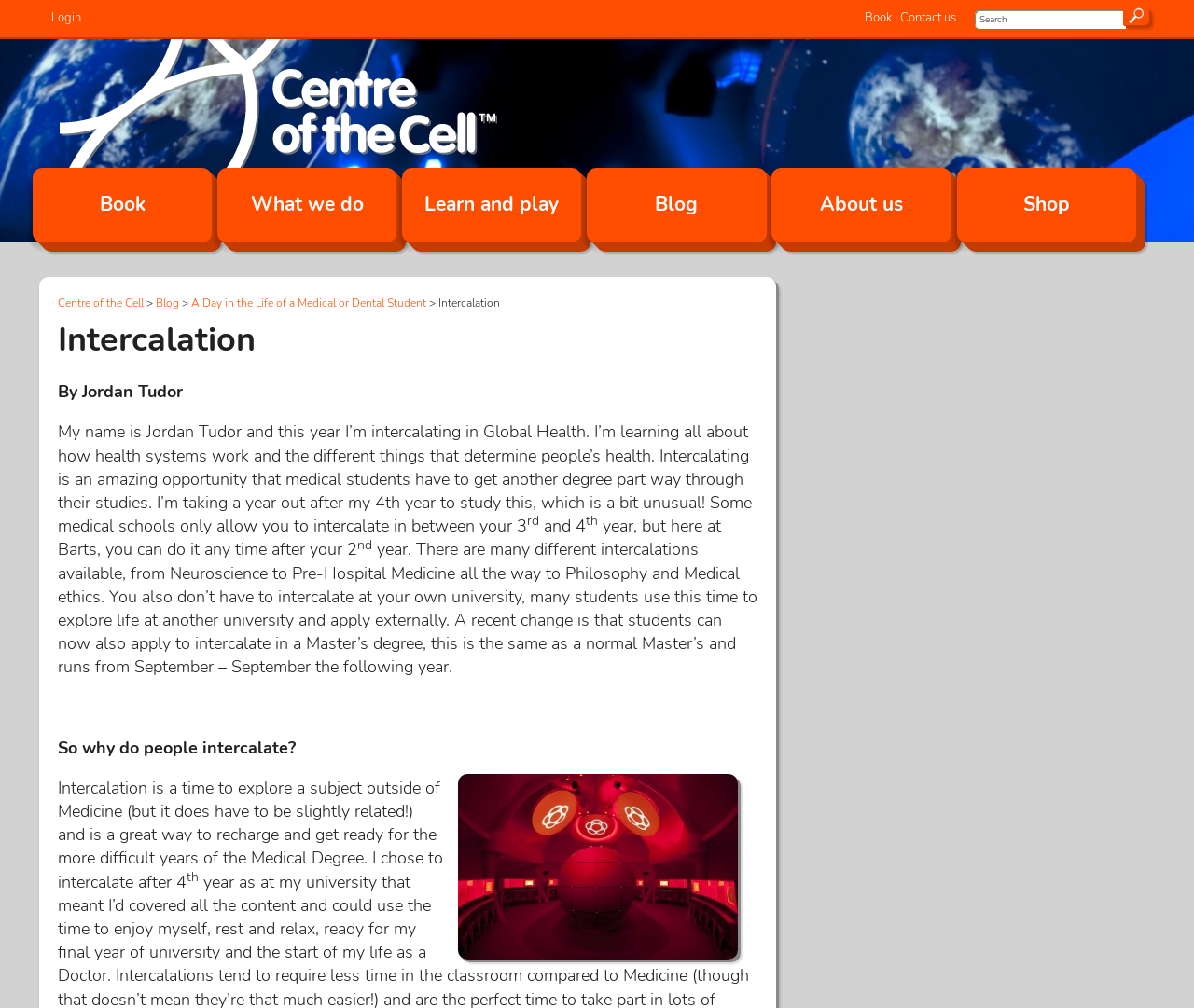Mark the bounding box of the element that matches the following description: "Learn and play".

[0.337, 0.167, 0.487, 0.241]